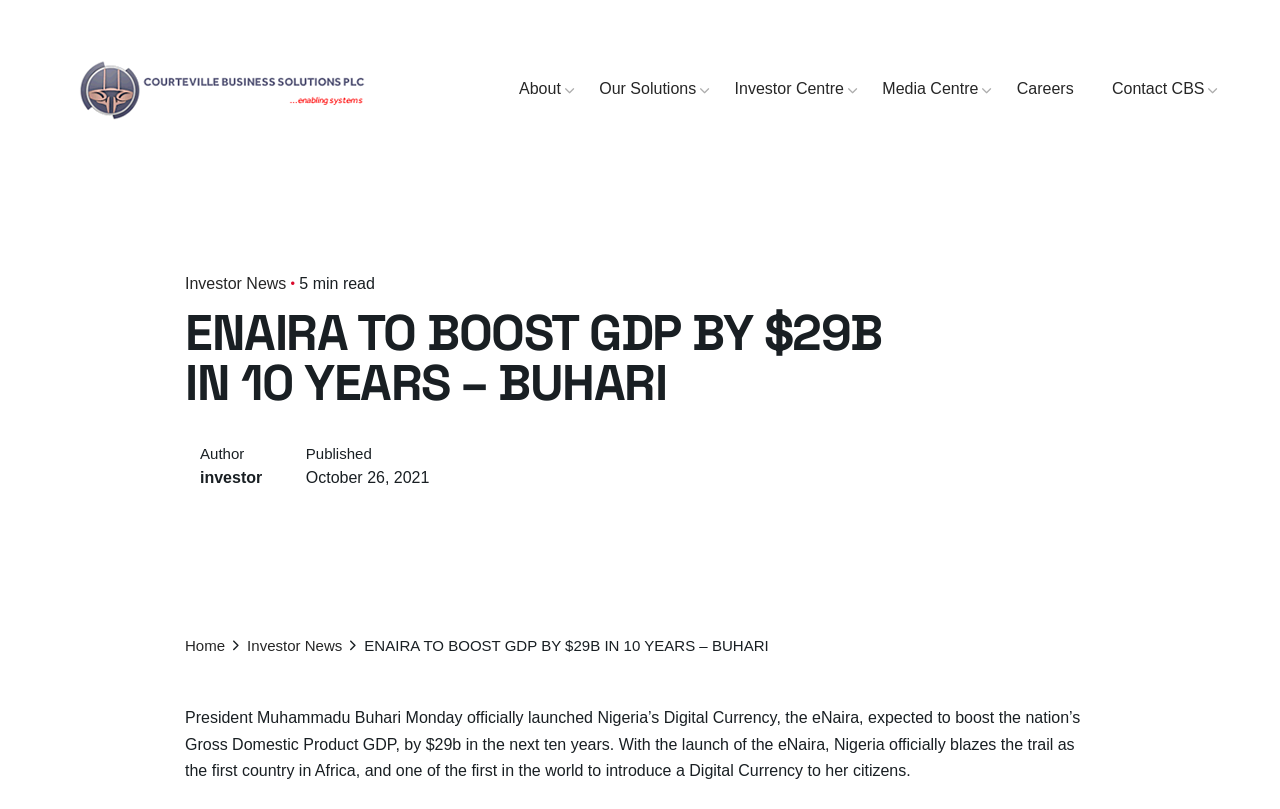Identify the bounding box coordinates of the clickable region required to complete the instruction: "Read more about ENAIRA". The coordinates should be given as four float numbers within the range of 0 and 1, i.e., [left, top, right, bottom].

[0.285, 0.787, 0.601, 0.808]